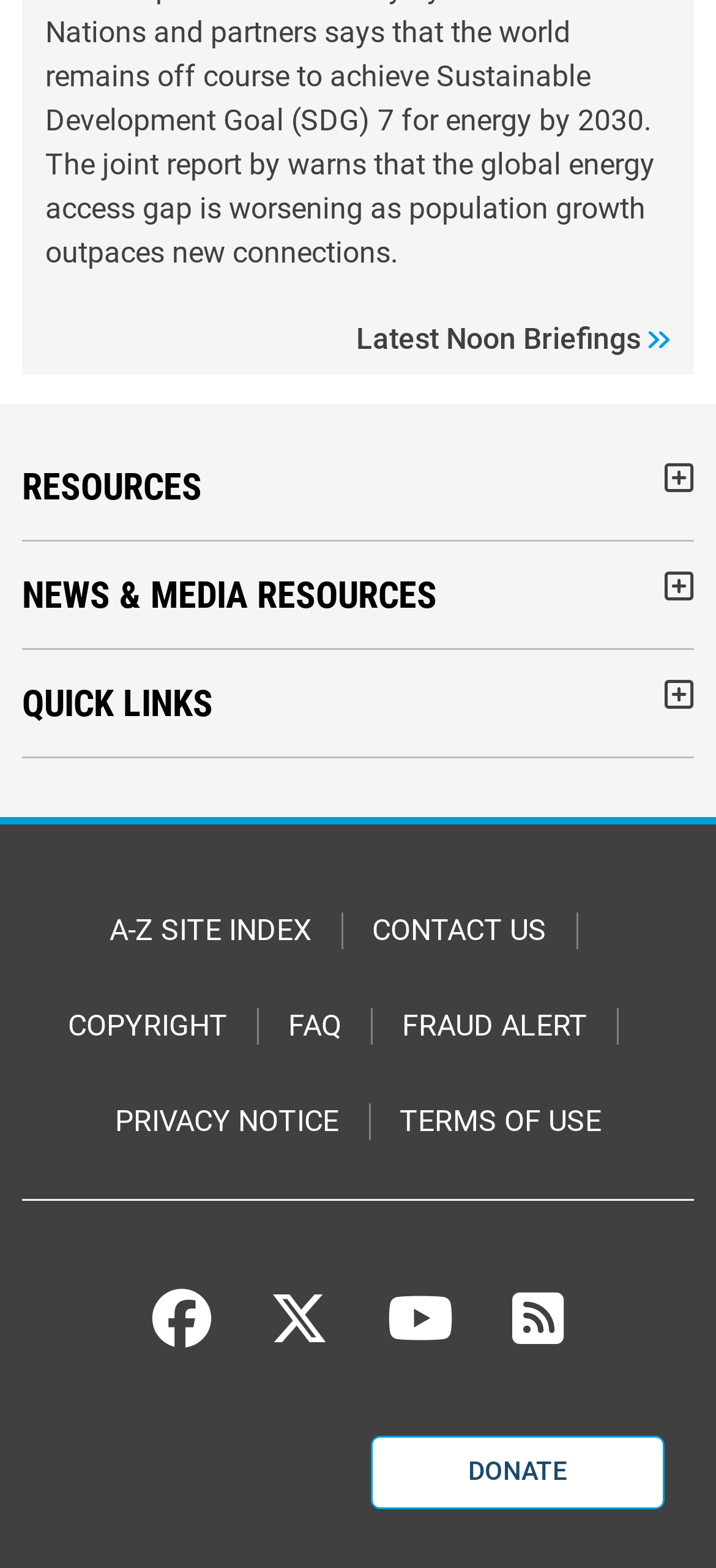How many social media links are there?
Using the image as a reference, give an elaborate response to the question.

There are four social media links on the webpage, namely 'facebook', 'Twitter', 'YouTube', and 'RSS', each with a link to the respective social media platform.